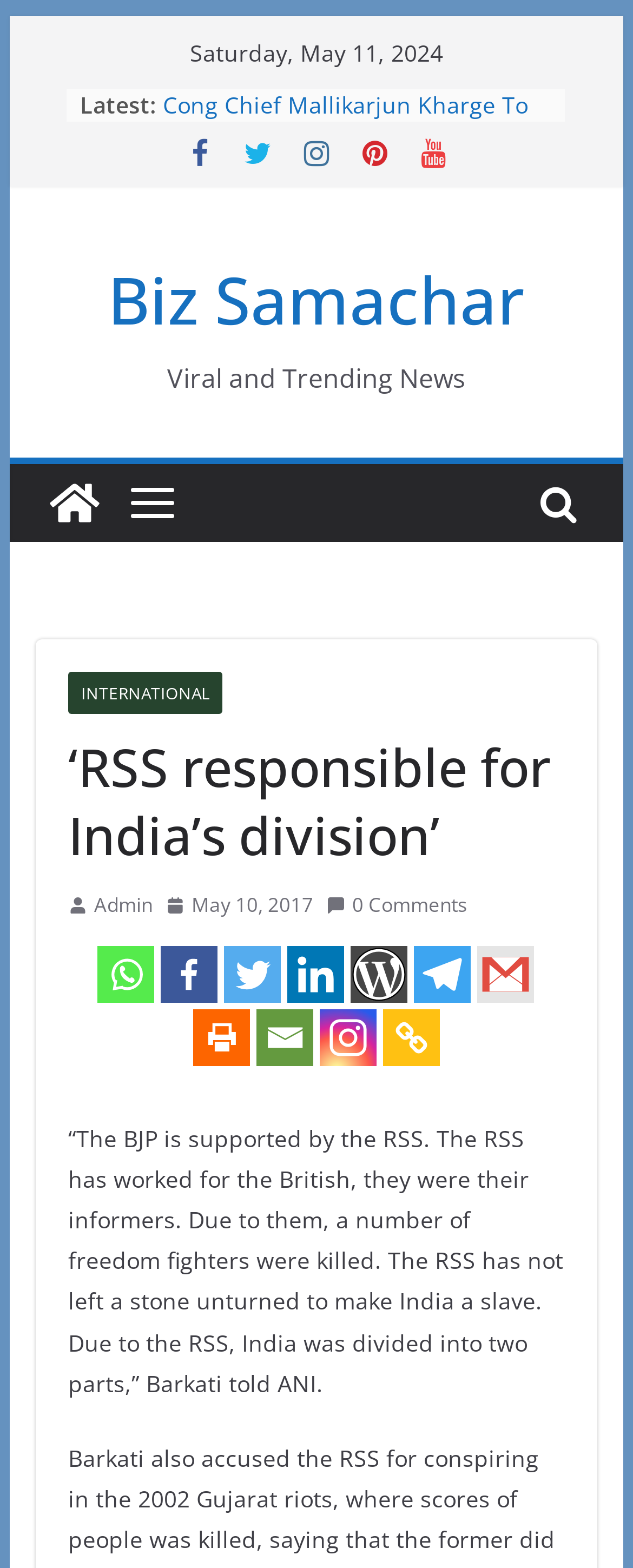Highlight the bounding box coordinates of the region I should click on to meet the following instruction: "Click on the 'Biz Samachar' logo".

[0.17, 0.161, 0.829, 0.223]